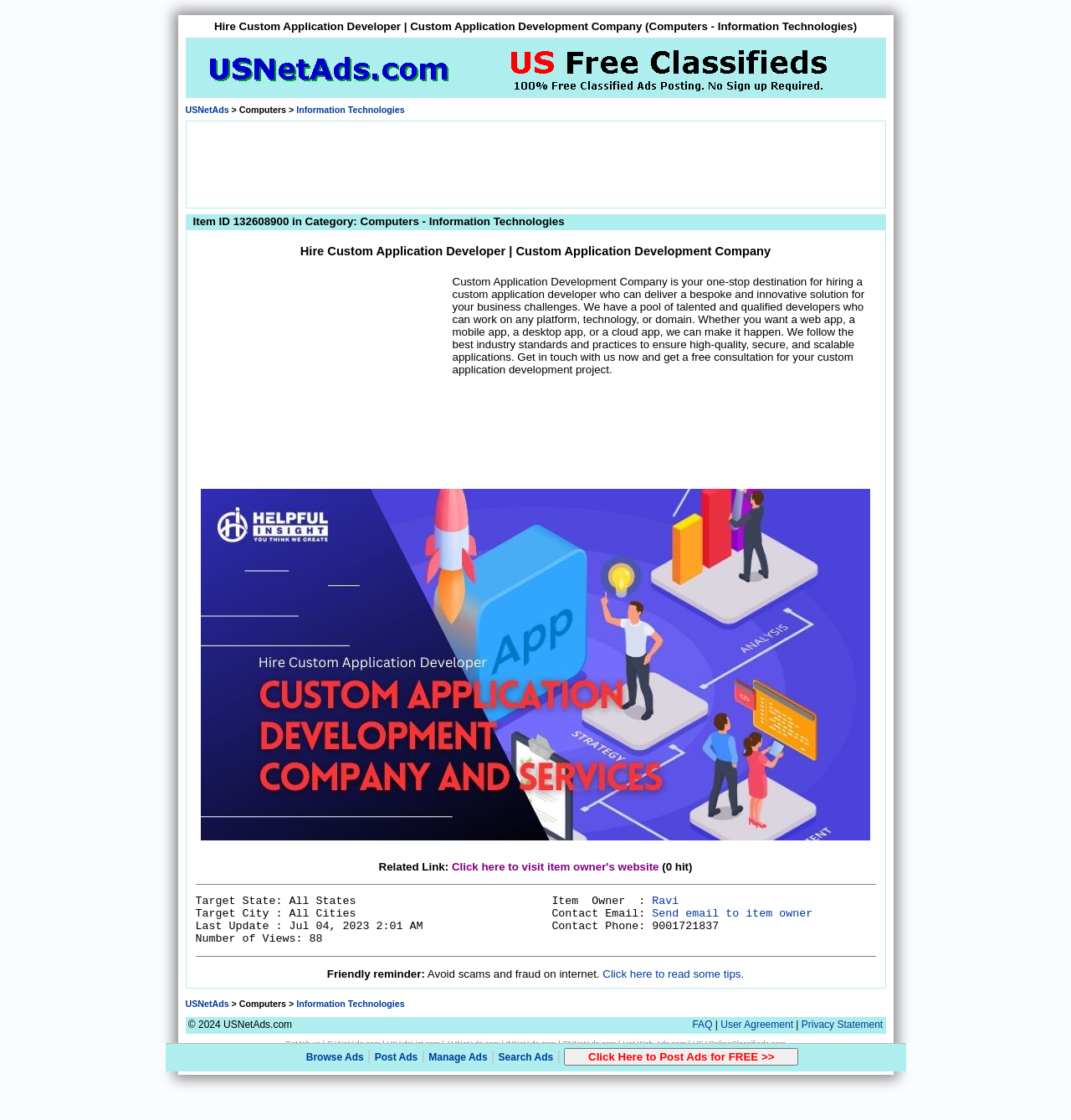Provide the bounding box for the UI element matching this description: "Send email to item owner".

[0.609, 0.81, 0.759, 0.822]